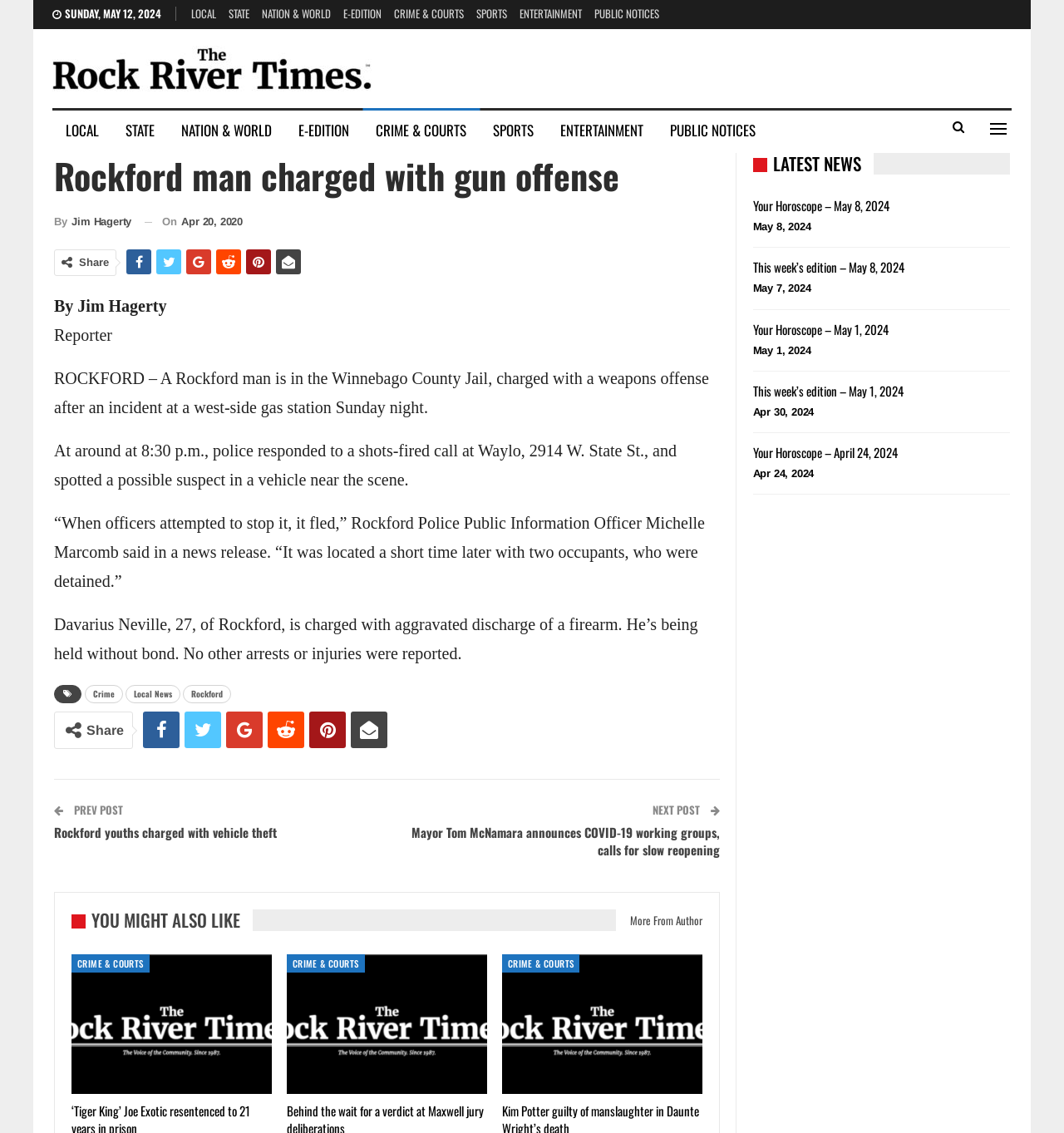Please identify the bounding box coordinates of the element's region that I should click in order to complete the following instruction: "Click on LOCAL". The bounding box coordinates consist of four float numbers between 0 and 1, i.e., [left, top, right, bottom].

[0.18, 0.004, 0.203, 0.019]